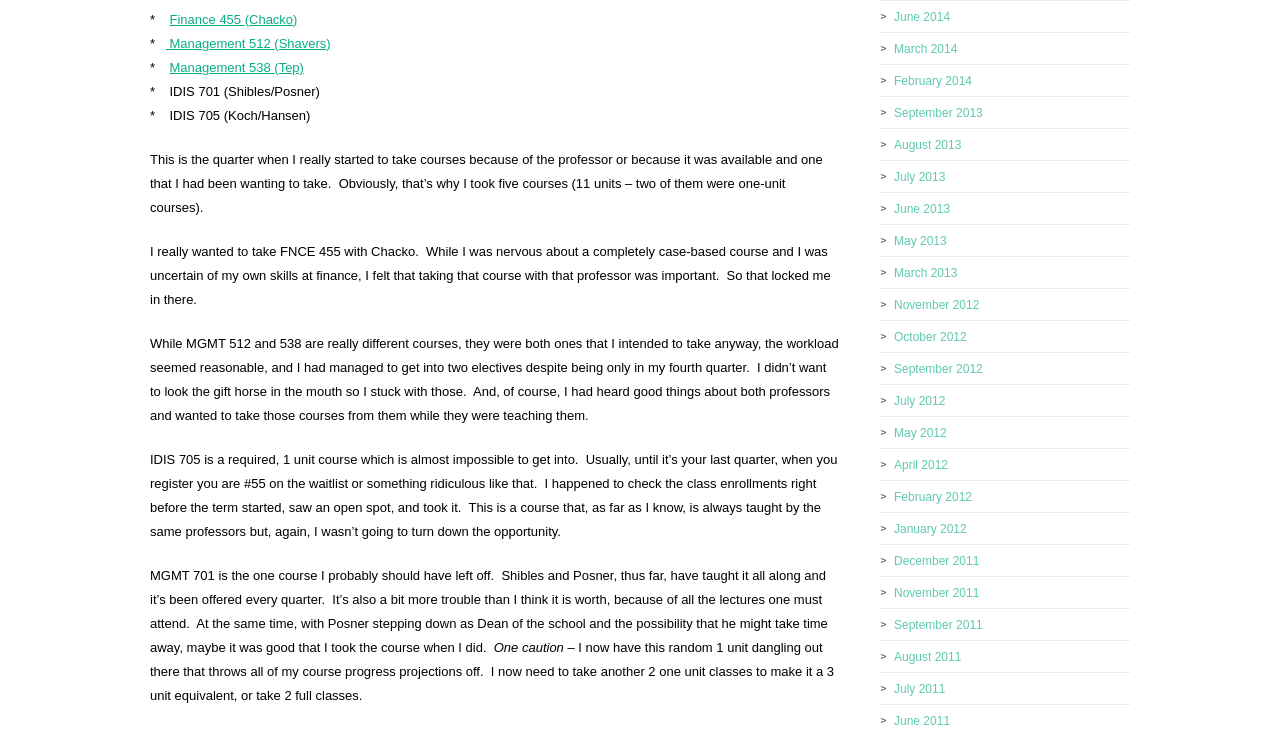How many one-unit classes does the author need to take to make it a 3-unit equivalent?
Examine the image and provide an in-depth answer to the question.

The author mentioned that they now have a random 1-unit dangling out there that throws all of their course progress projections off, and they need to take another 2 one-unit classes to make it a 3-unit equivalent, which is evident from the text 'I now need to take another 2 one unit classes to make it a 3 unit equivalent, or take 2 full classes.'.